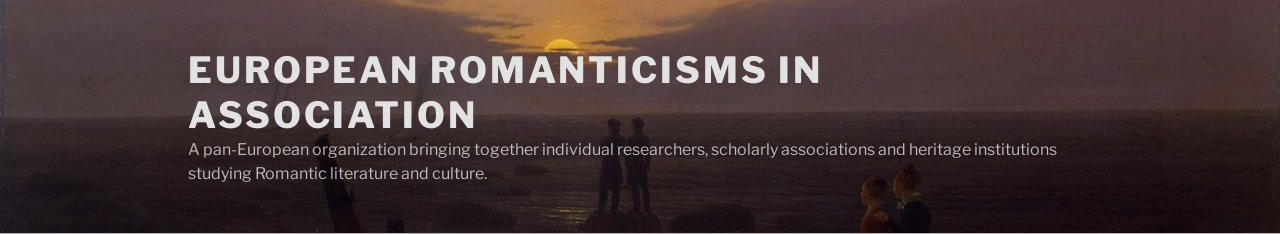What era is depicted in the background?
Kindly answer the question with as much detail as you can.

The caption describes the background as an artistic depiction that evokes a sense of the Romantic era, suggesting that the era depicted is the Romantic era.